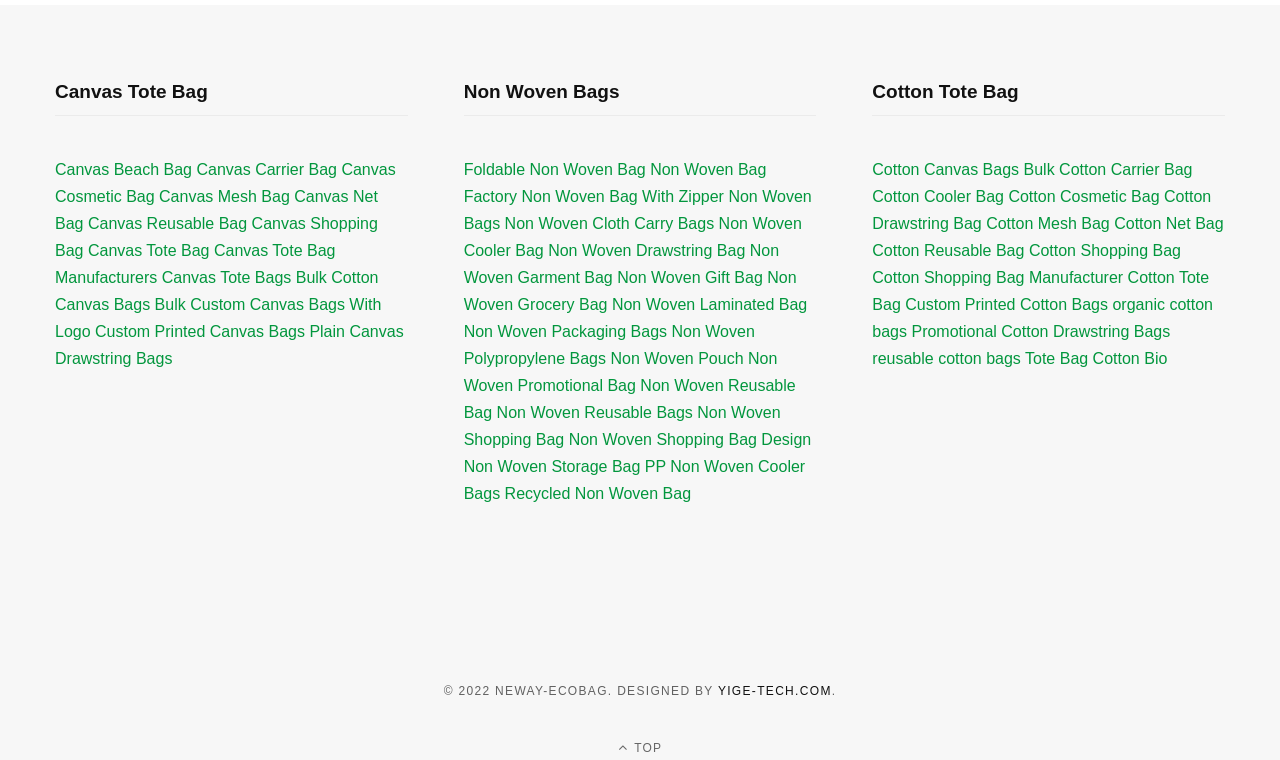Locate the coordinates of the bounding box for the clickable region that fulfills this instruction: "Click on Canvas Tote Bag".

[0.043, 0.105, 0.318, 0.153]